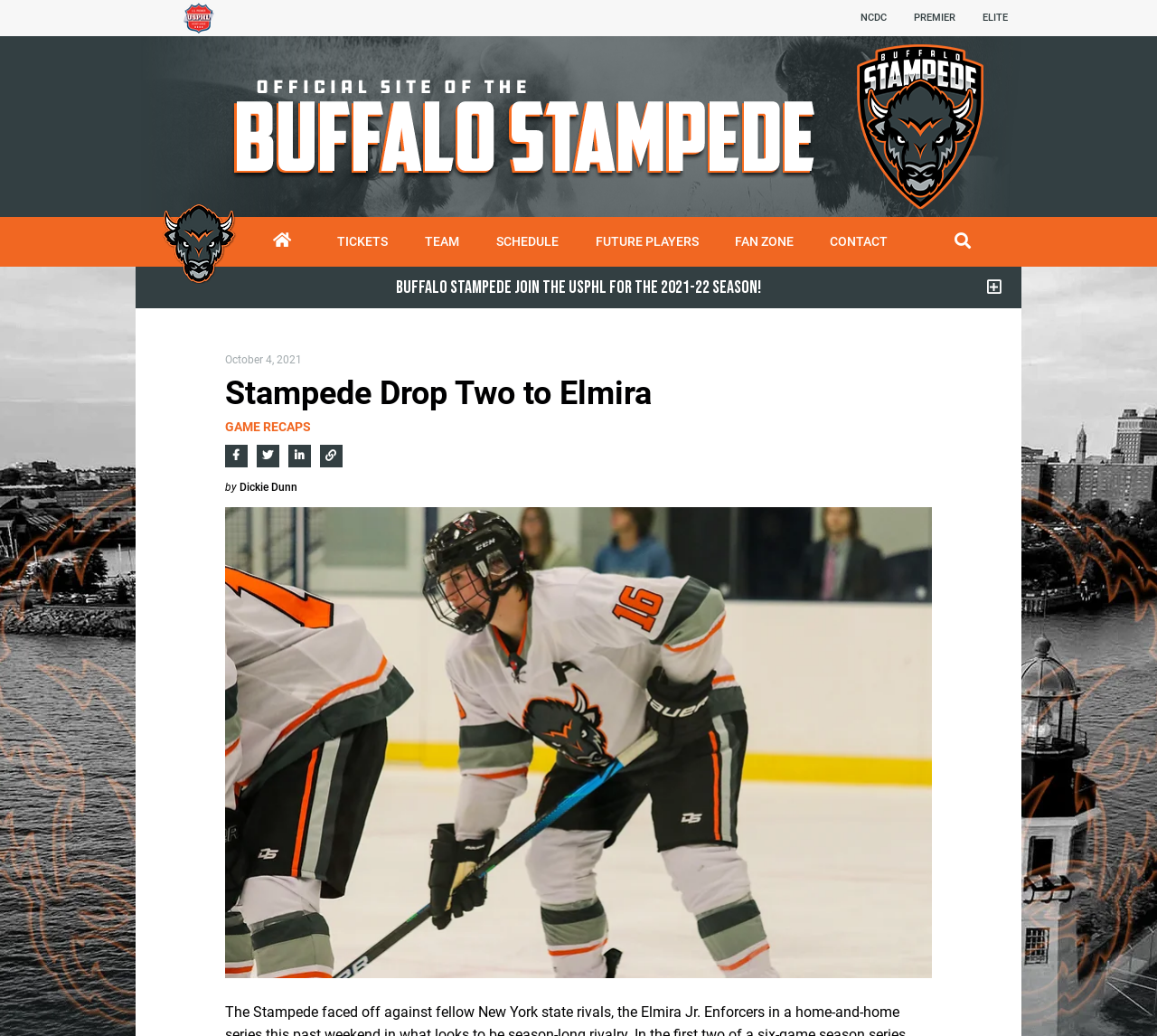Provide the bounding box coordinates for the UI element that is described as: "FAN ZONE".

[0.62, 0.218, 0.702, 0.249]